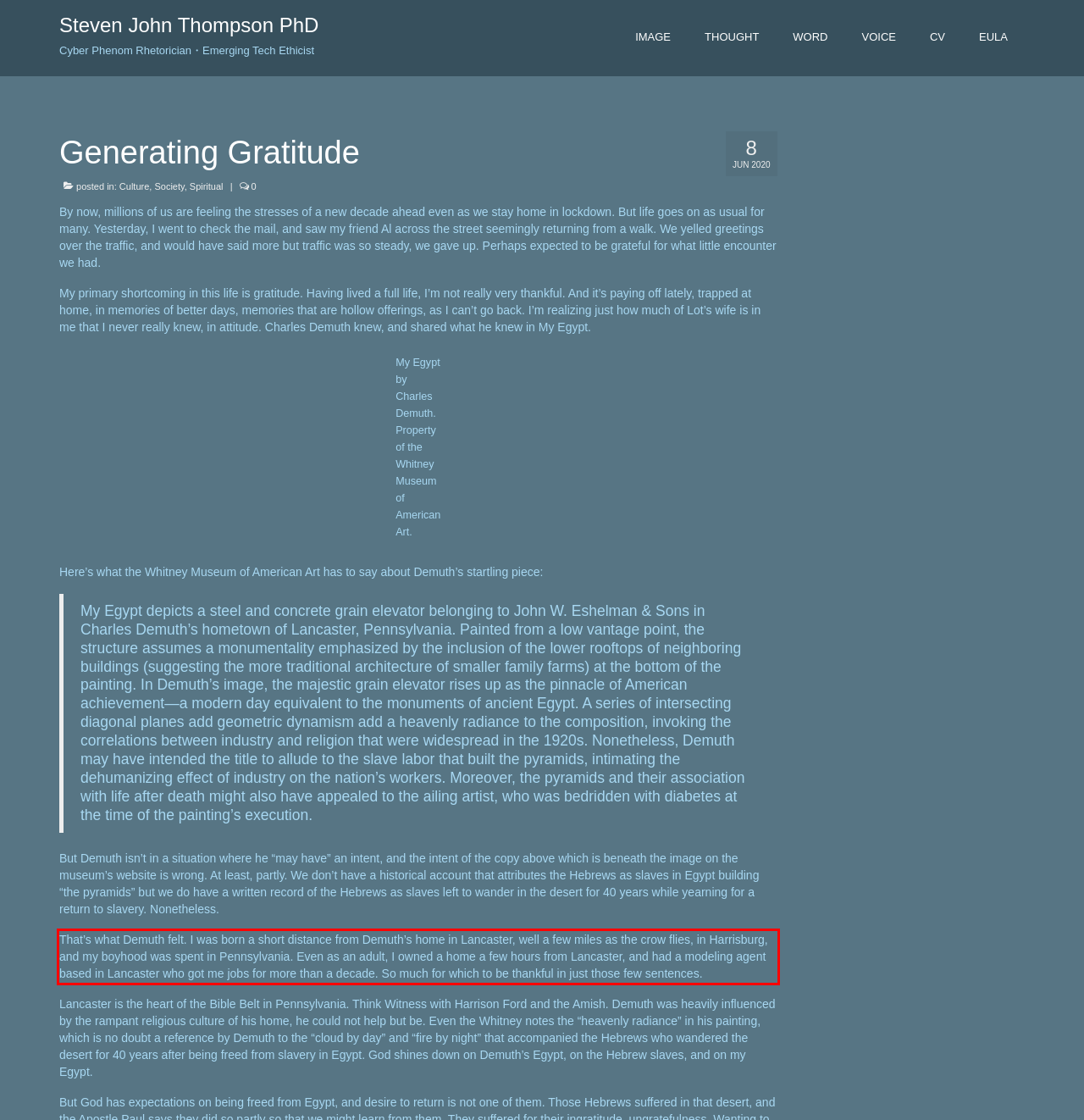Given a screenshot of a webpage, identify the red bounding box and perform OCR to recognize the text within that box.

That’s what Demuth felt. I was born a short distance from Demuth’s home in Lancaster, well a few miles as the crow flies, in Harrisburg, and my boyhood was spent in Pennsylvania. Even as an adult, I owned a home a few hours from Lancaster, and had a modeling agent based in Lancaster who got me jobs for more than a decade. So much for which to be thankful in just those few sentences.